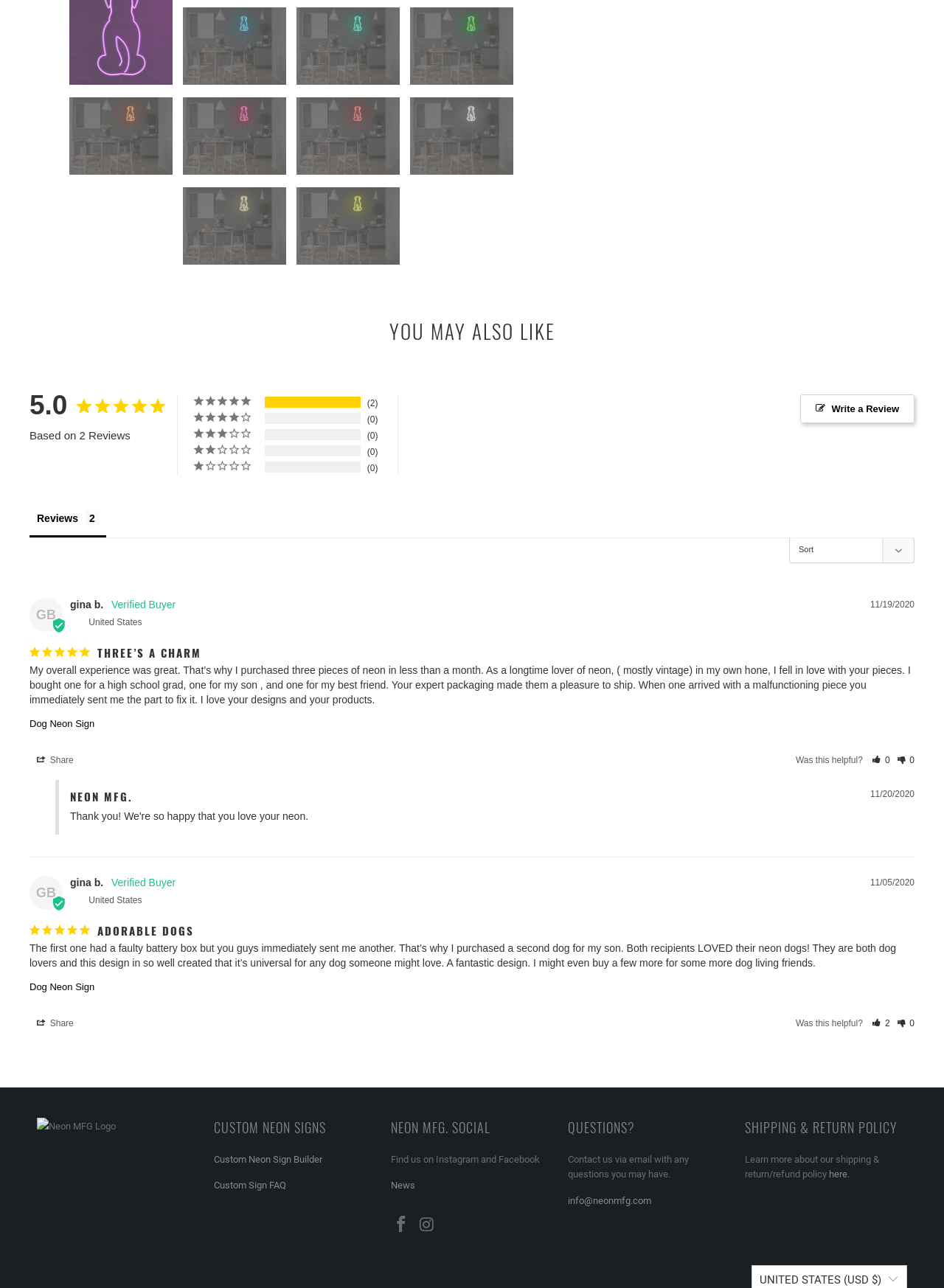How can I contact the company?
Based on the image, give a concise answer in the form of a single word or short phrase.

via email